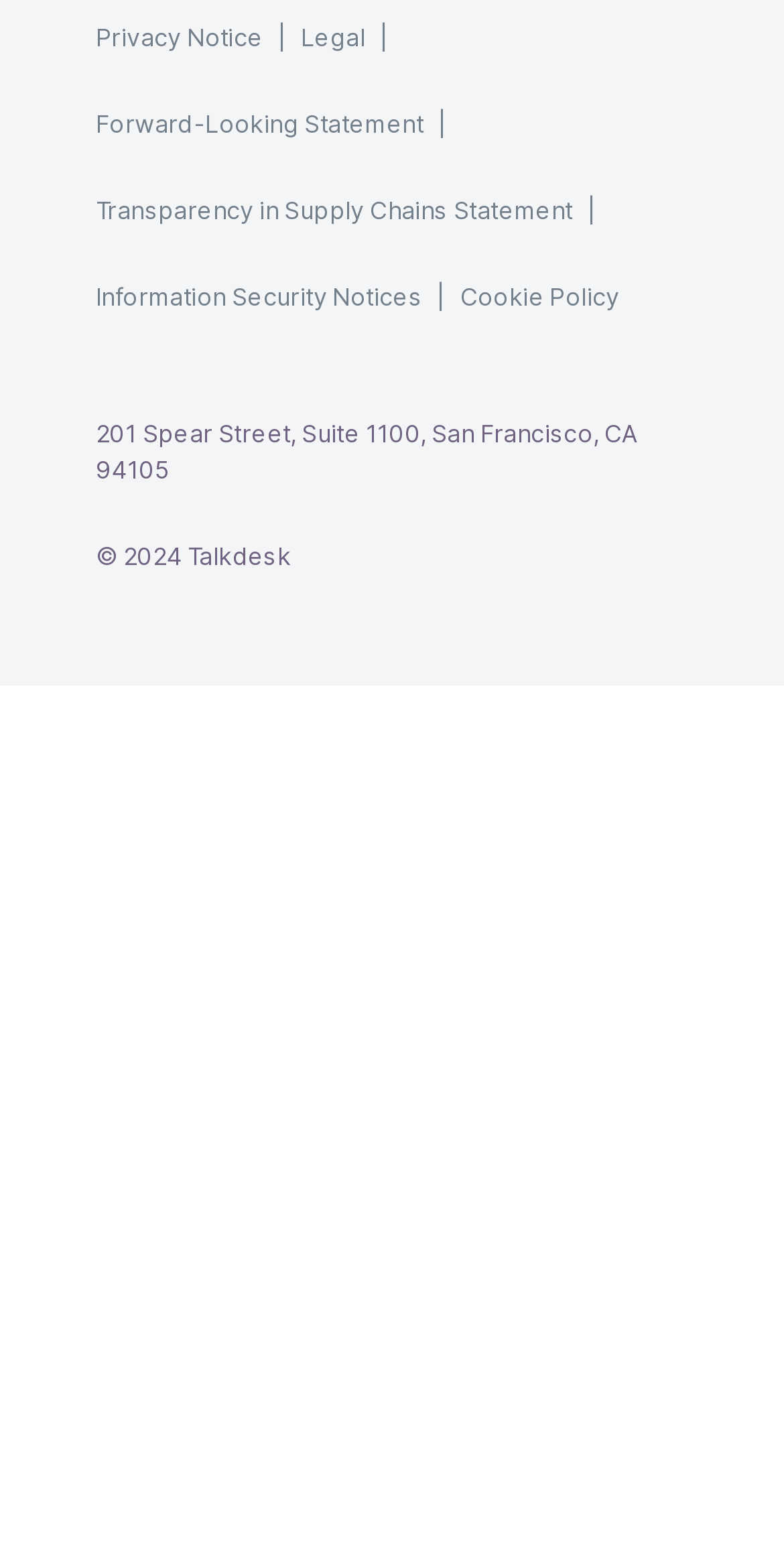Locate the bounding box coordinates of the element to click to perform the following action: 'View information security notices'. The coordinates should be given as four float values between 0 and 1, in the form of [left, top, right, bottom].

[0.122, 0.179, 0.587, 0.202]